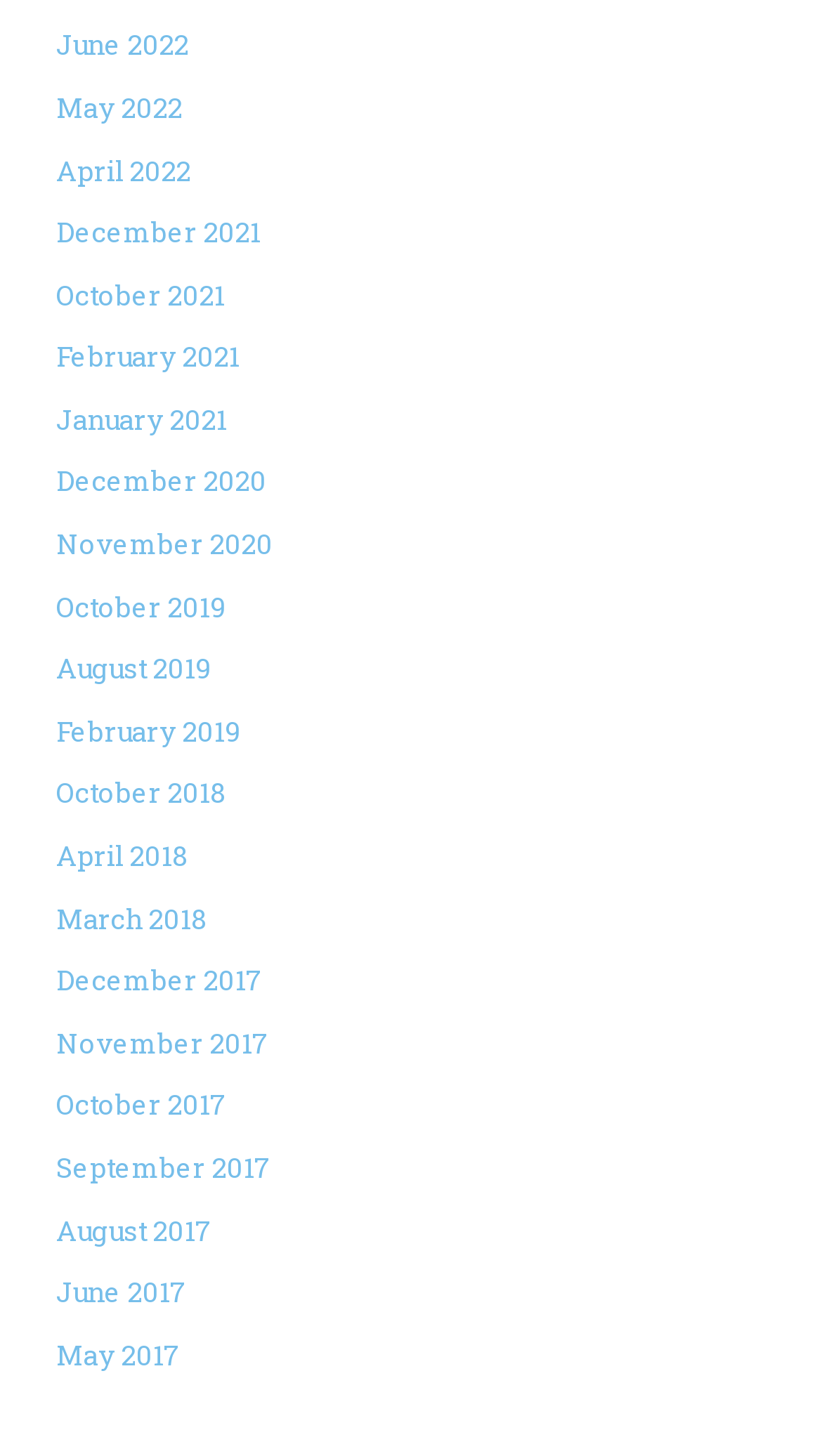How many links are there in total?
Give a detailed explanation using the information visible in the image.

I counted the number of links listed and found that there are 27 links in total, each representing a different month and year.